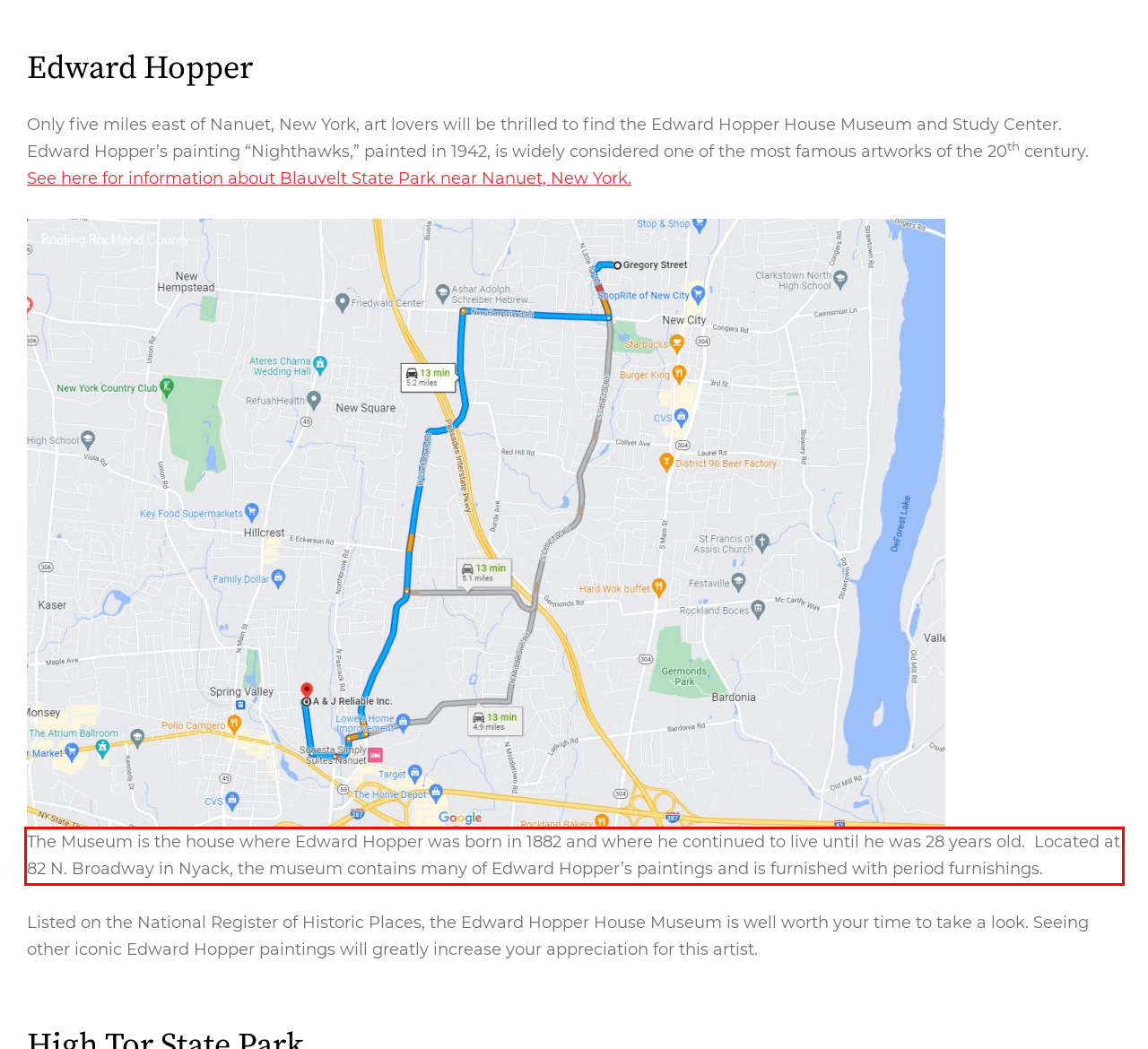Analyze the screenshot of the webpage and extract the text from the UI element that is inside the red bounding box.

The Museum is the house where Edward Hopper was born in 1882 and where he continued to live until he was 28 years old. Located at 82 N. Broadway in Nyack, the museum contains many of Edward Hopper’s paintings and is furnished with period furnishings.